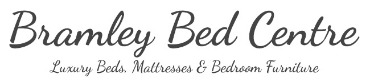Provide a comprehensive description of the image.

The image showcases the logo of "Bramley Bed Centre," a retailer specializing in luxury beds, mattresses, and bedroom furniture. The elegant script font emphasizes a sense of sophistication and comfort, aligning with the brand's focus on quality sleep solutions. Below the name, a descriptive tagline reads "Luxury Beds, Mattresses & Bedroom Furniture," highlighting the comprehensive offerings available at the center. This design reflects the brand's commitment to providing a stylish and restful atmosphere for customers seeking high-end bedding products.